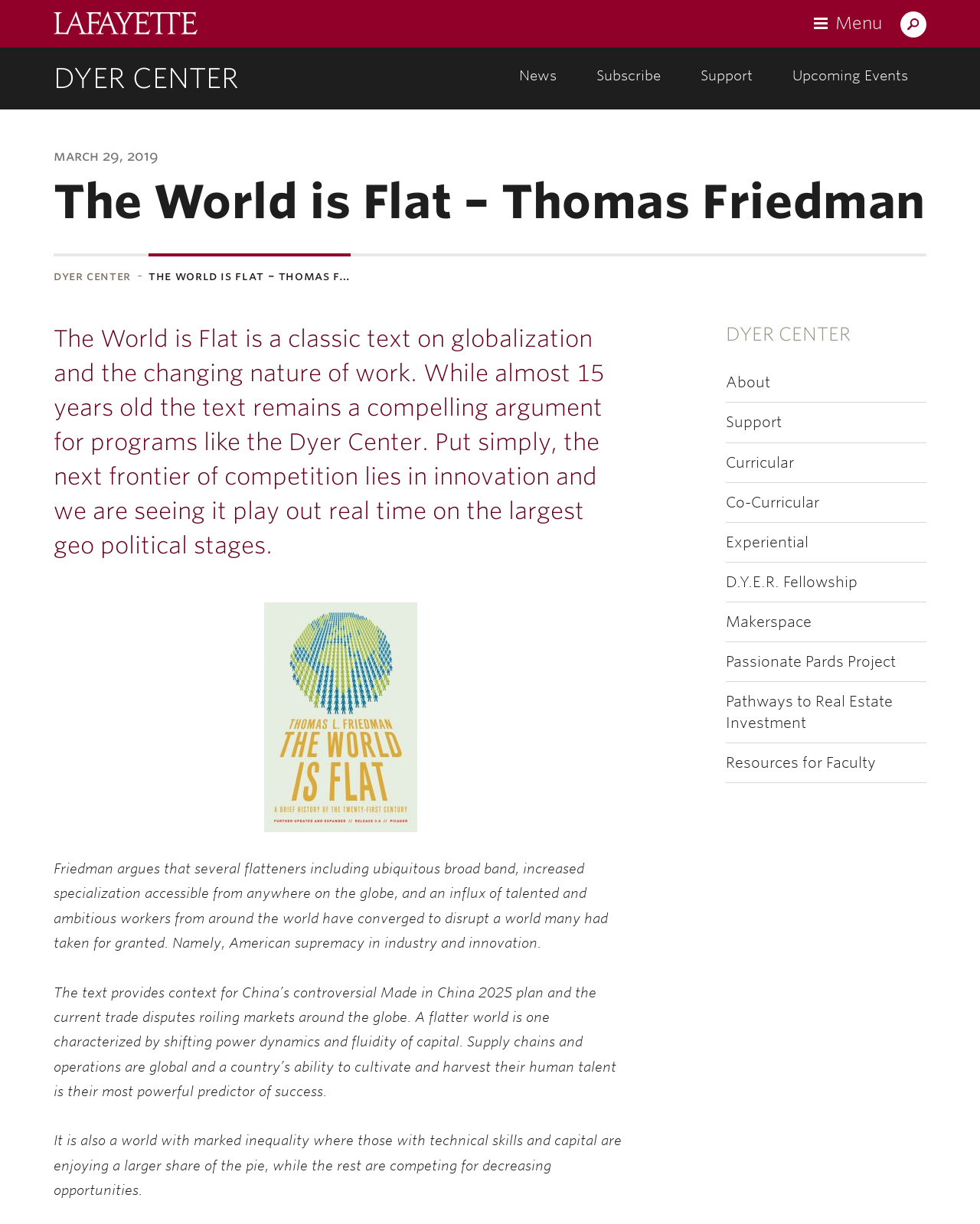Create a detailed narrative of the webpage’s visual and textual elements.

The webpage is about Thomas Friedman's book "The World is Flat" in the context of the Dyer Center at Lafayette College. At the top, there is a banner with navigation links, including "Lafayette College" and "Search Lafayette.edu" on the right side, and a "Menu" button on the left side. Below this banner, there is another banner with the title "DYER CENTER" and a navigation menu with links to "News", "Subscribe", "Support", and "Upcoming Events".

On the left side, there is a heading "The World is Flat – Thomas Friedman" followed by a date "March 29, 2019". Below this, there is a breadcrumb navigation menu with links to "dyer center" and "the world is flat – thomas friedman". On the right side, there is a complementary section with a site navigation menu that includes links to "DYER CENTER", "About", "Support", and several other sub-links related to the Dyer Center.

The main content of the webpage is a series of paragraphs that summarize the book "The World is Flat". The text explains that the book argues that globalization and the changing nature of work have led to a flatter world, where innovation and competition are key to success. It also mentions that the book provides context for China's "Made in China 2025" plan and current trade disputes, and highlights the importance of human talent in a country's success. Additionally, the text notes that the book also discusses the issue of inequality, where those with technical skills and capital have more opportunities, while others face decreasing opportunities.